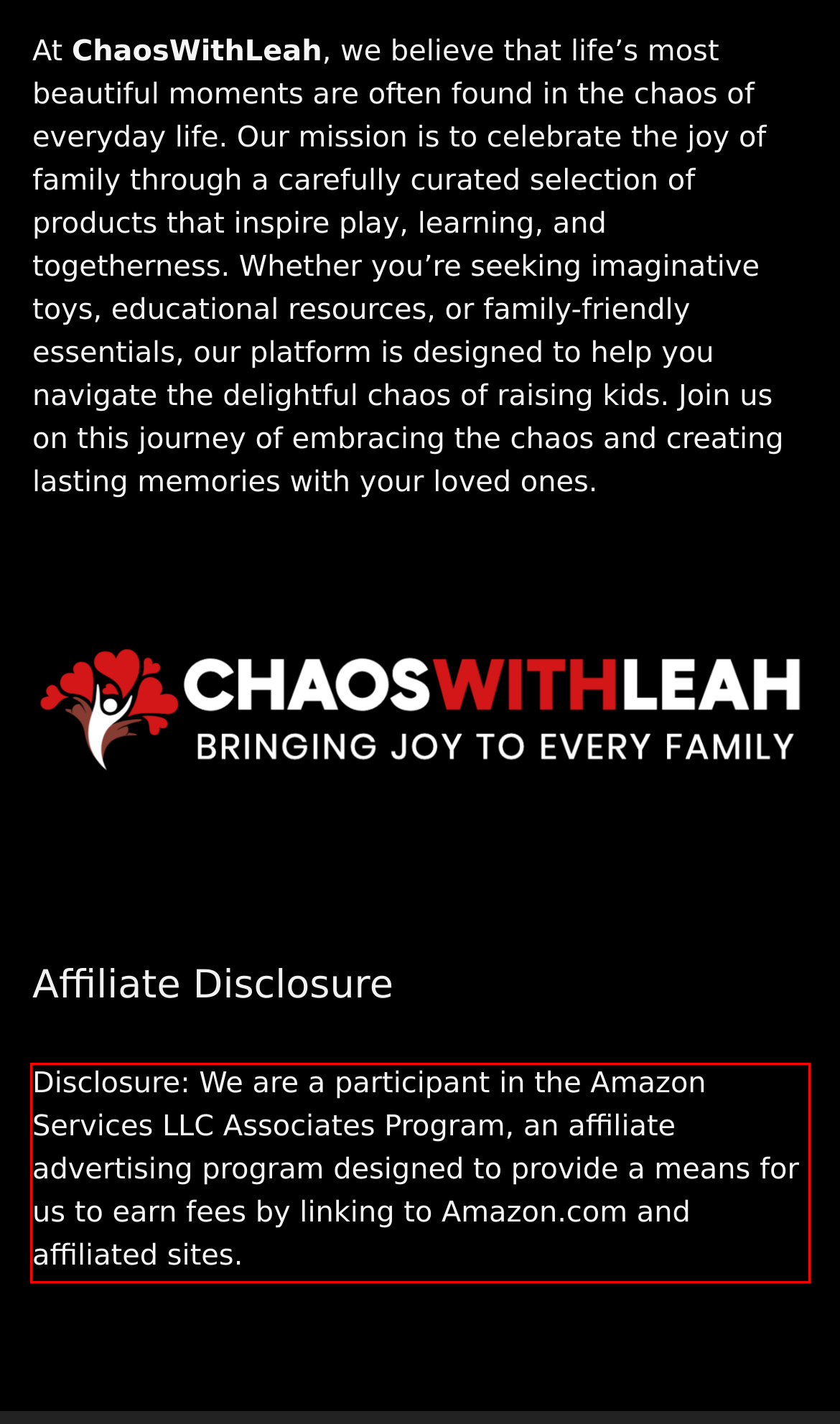Perform OCR on the text inside the red-bordered box in the provided screenshot and output the content.

Disclosure: We are a participant in the Amazon Services LLC Associates Program, an affiliate advertising program designed to provide a means for us to earn fees by linking to Amazon.com and affiliated sites.